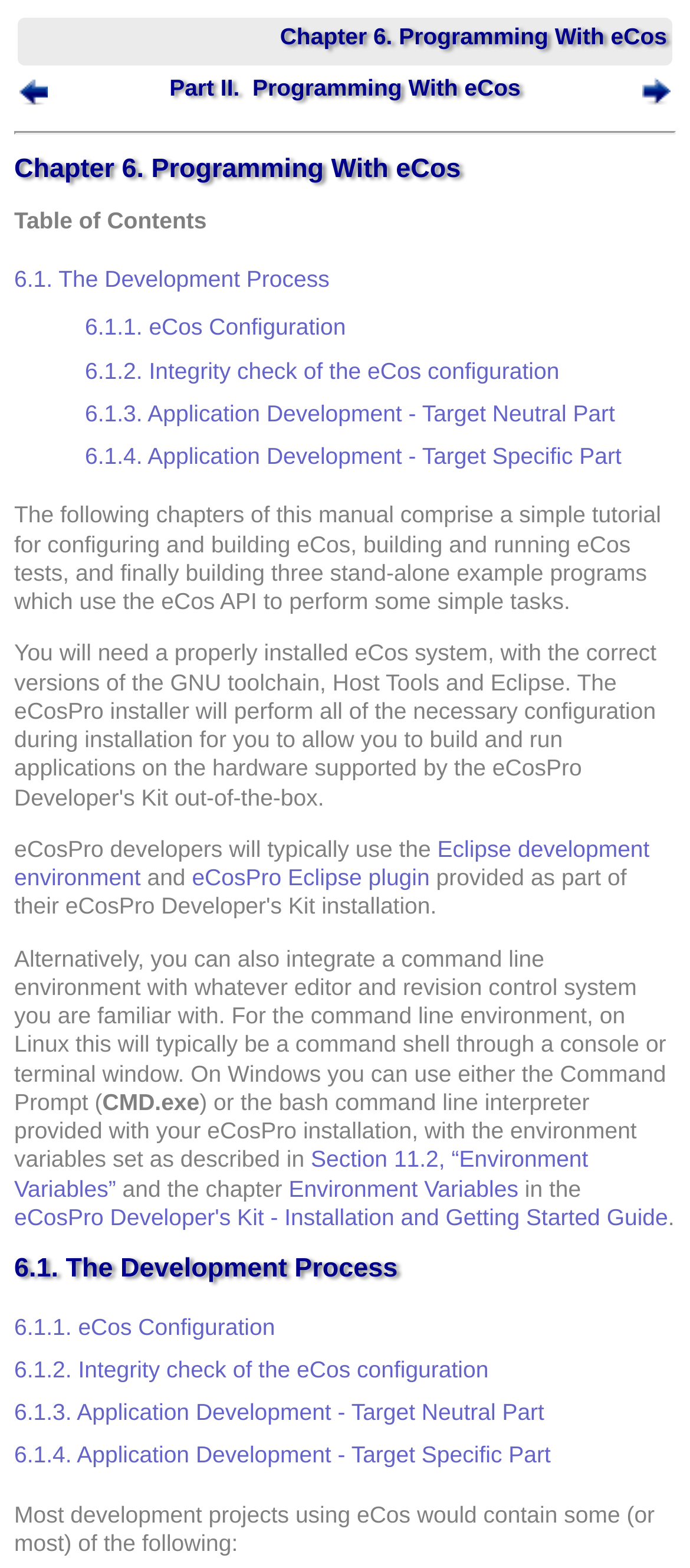Provide the bounding box coordinates of the section that needs to be clicked to accomplish the following instruction: "Click the 'Eclipse development environment' link."

[0.021, 0.533, 0.941, 0.568]